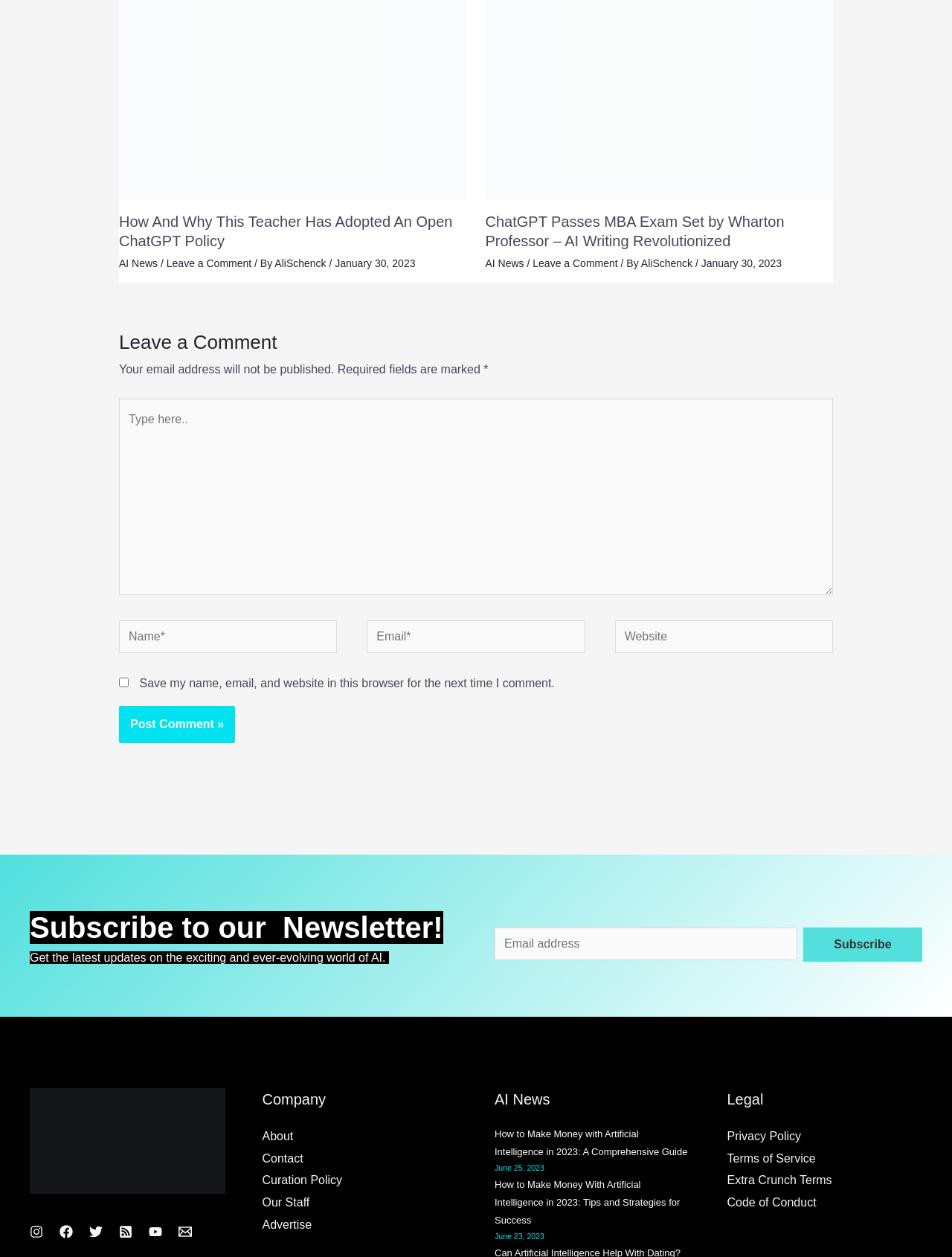Pinpoint the bounding box coordinates of the clickable area needed to execute the instruction: "Subscribe to the newsletter". The coordinates should be specified as four float numbers between 0 and 1, i.e., [left, top, right, bottom].

[0.844, 0.738, 0.969, 0.765]